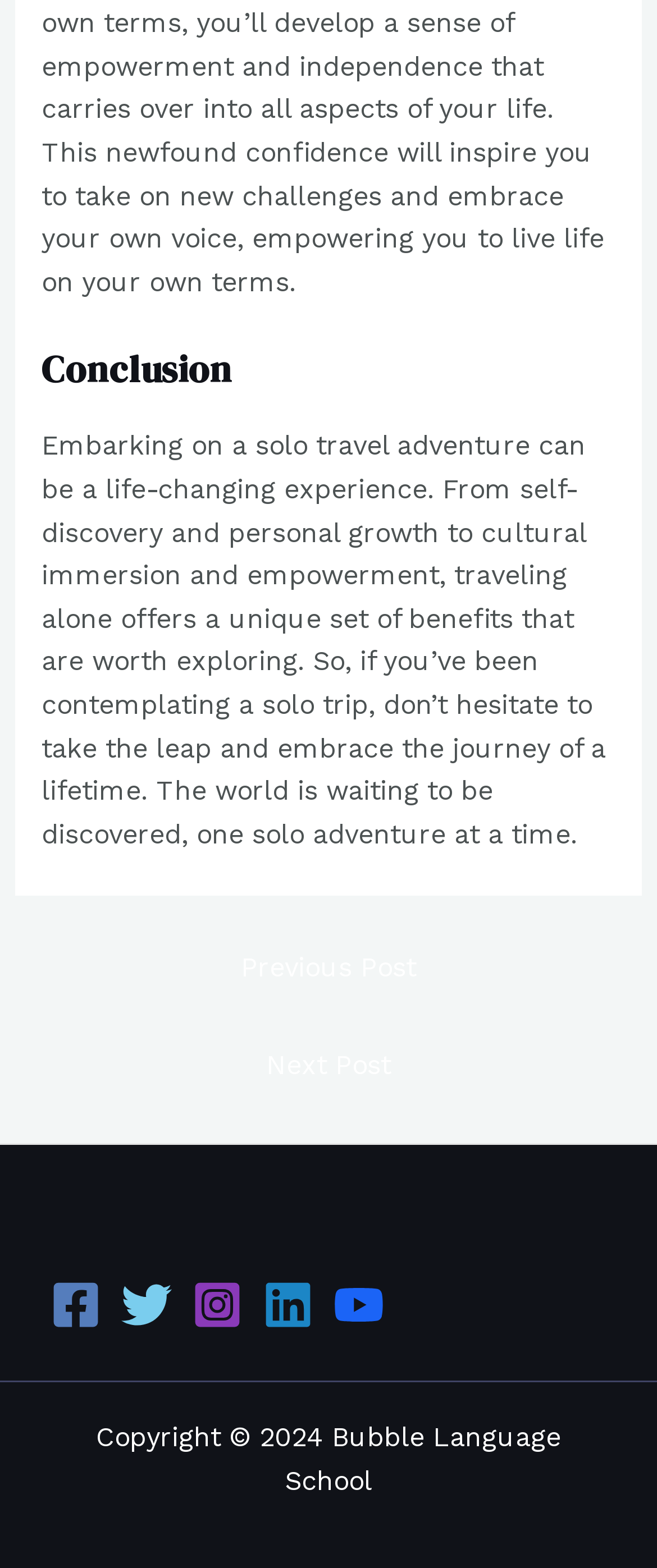Refer to the image and offer a detailed explanation in response to the question: What is the topic of the article?

The topic of the article can be inferred from the heading 'Conclusion' and the static text that follows, which discusses the benefits of solo travel and encourages readers to take the leap and embark on a solo adventure.